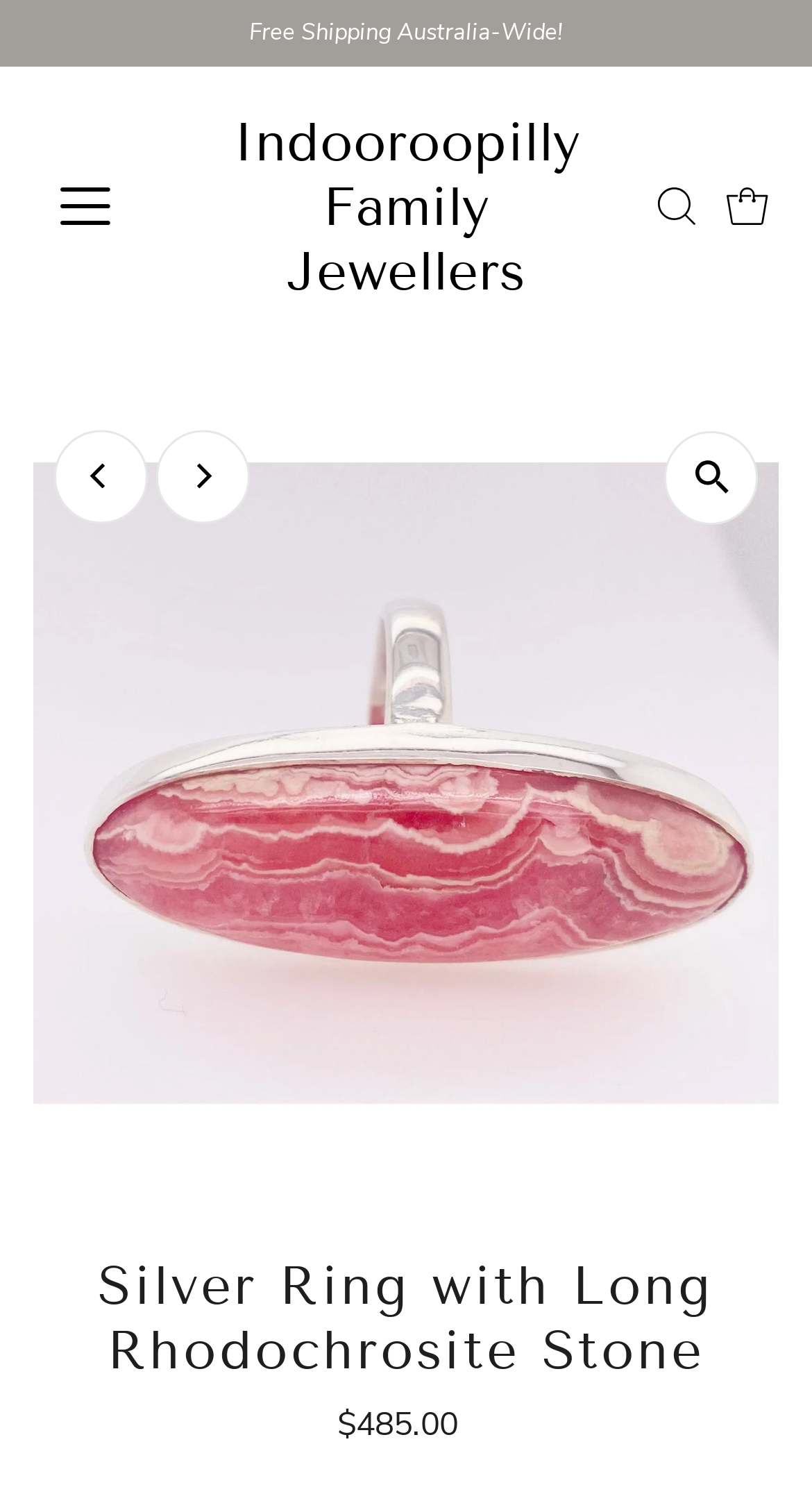Locate the bounding box coordinates of the area where you should click to accomplish the instruction: "Click to zoom".

[0.819, 0.288, 0.934, 0.351]